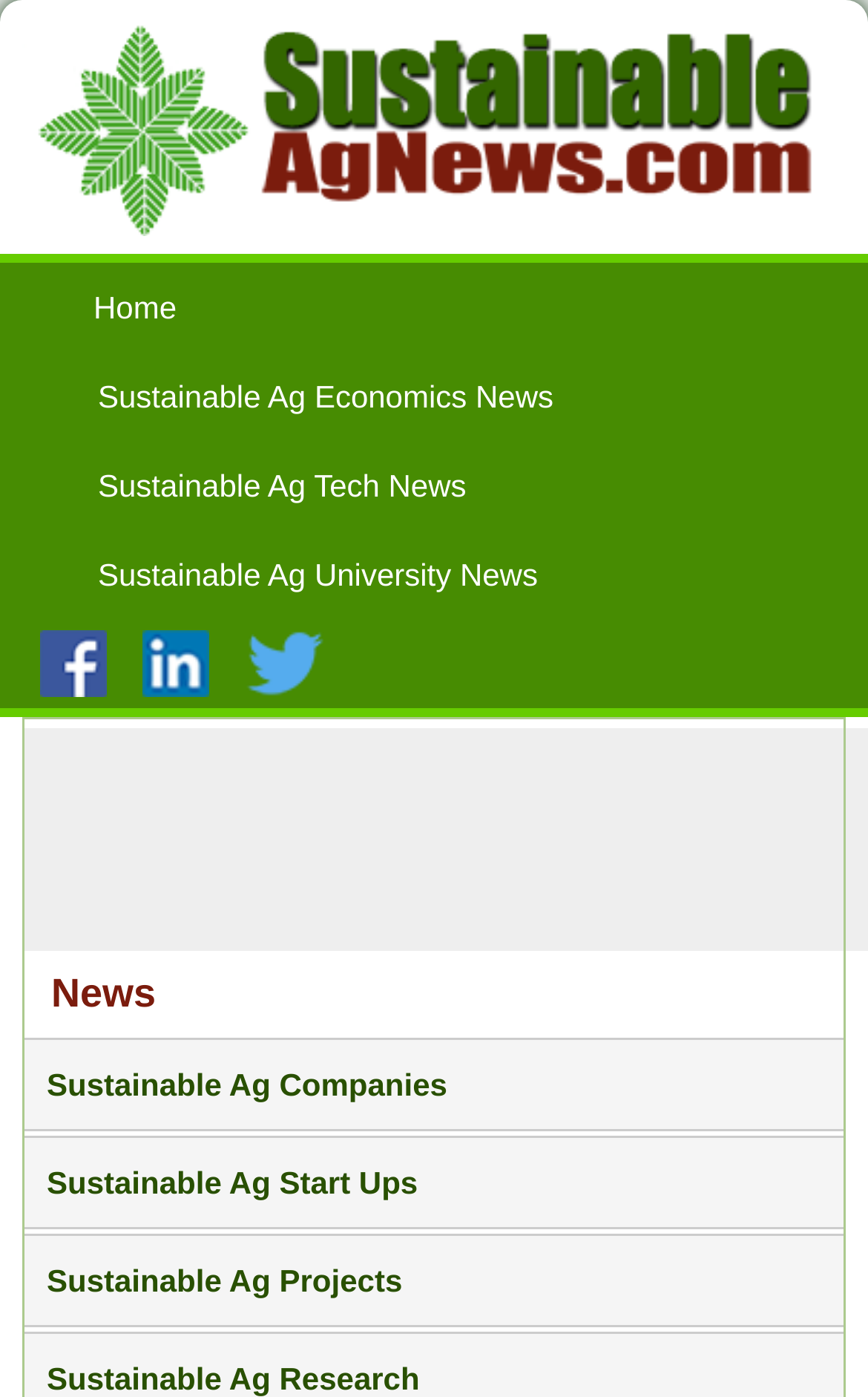Determine the bounding box coordinates for the region that must be clicked to execute the following instruction: "View Sustainable Ag Economics News".

[0.031, 0.251, 0.72, 0.315]